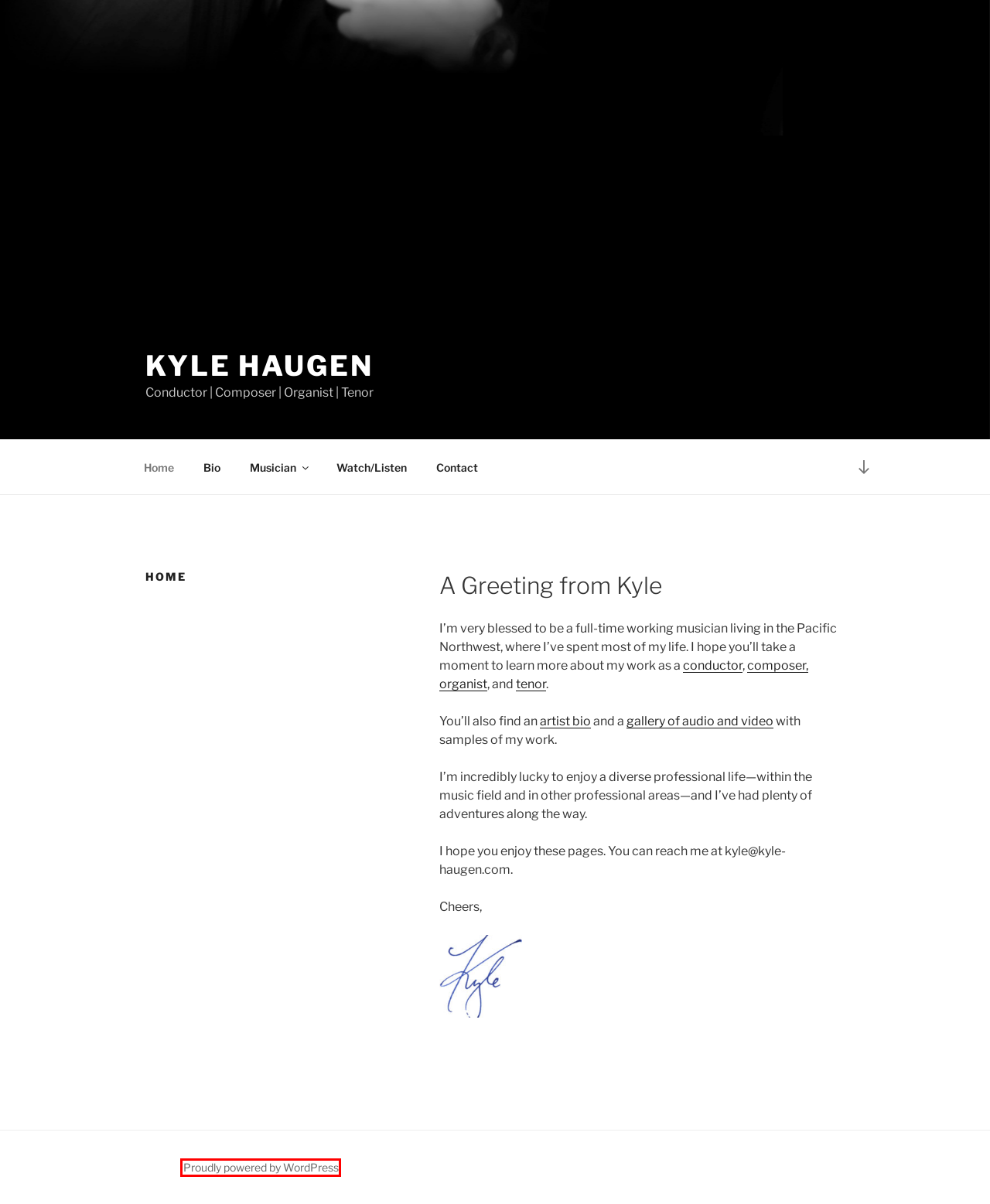Evaluate the webpage screenshot and identify the element within the red bounding box. Select the webpage description that best fits the new webpage after clicking the highlighted element. Here are the candidates:
A. Composer – Kyle Haugen
B. Blog Tool, Publishing Platform, and CMS – WordPress.org
C. Organist – Kyle Haugen
D. Musician – Kyle Haugen
E. Conductor – Kyle Haugen
F. Watch and Listen – Kyle Haugen
G. Contact Kyle – Kyle Haugen
H. Artist Bio – Kyle Haugen

B